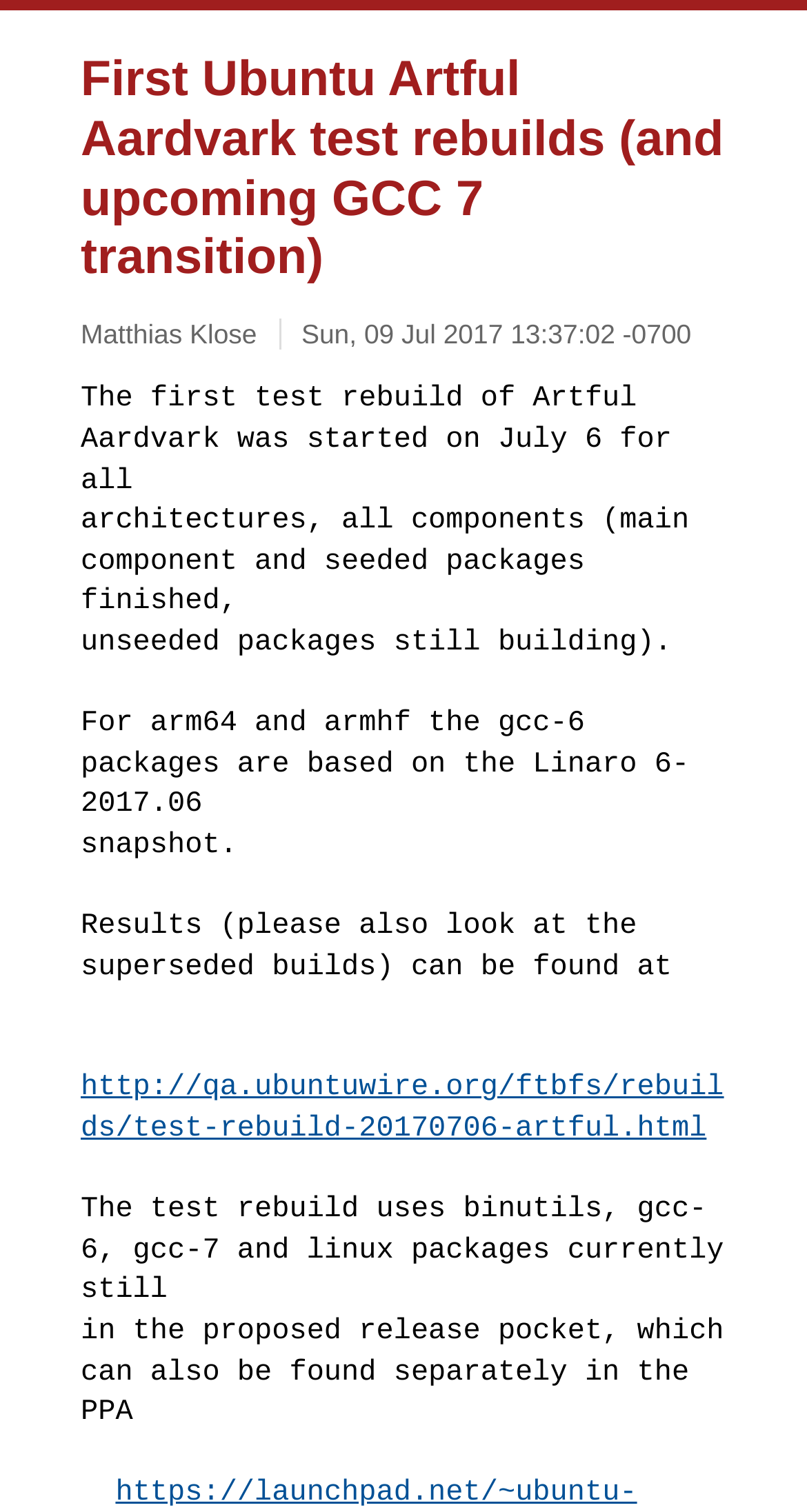Give a detailed explanation of the elements present on the webpage.

The webpage appears to be a blog post or an article discussing the first Ubuntu Artful Aardvark test rebuilds and an upcoming GCC 7 transition. At the top of the page, there is a heading with the title "First Ubuntu Artful Aardvark test rebuilds (and upcoming GCC 7 transition)" which is also a link. Below the heading, there are two links, one to the author's name "Matthias Klose" and another to the date "Sun, 09 Jul 2017 13:37:02 -0700".

The main content of the page is divided into three paragraphs of text. The first paragraph explains that the first test rebuild of Artful Aardvark was started on July 6 for all architectures and components. The second paragraph mentions that for arm64 and armhf, the gcc-6 packages are based on the Linaro 6-2017.06 snapshot, and provides a link to the results of the rebuild. The third paragraph explains that the test rebuild uses binutils, gcc-6, gcc-7, and linux packages currently still in the proposed release pocket, which can also be found separately in the PPA.

There are a total of four links on the page, including the heading, the author's name, the date, and the link to the results of the rebuild. The text is arranged in a straightforward and easy-to-read manner, with each paragraph separated by a small gap.